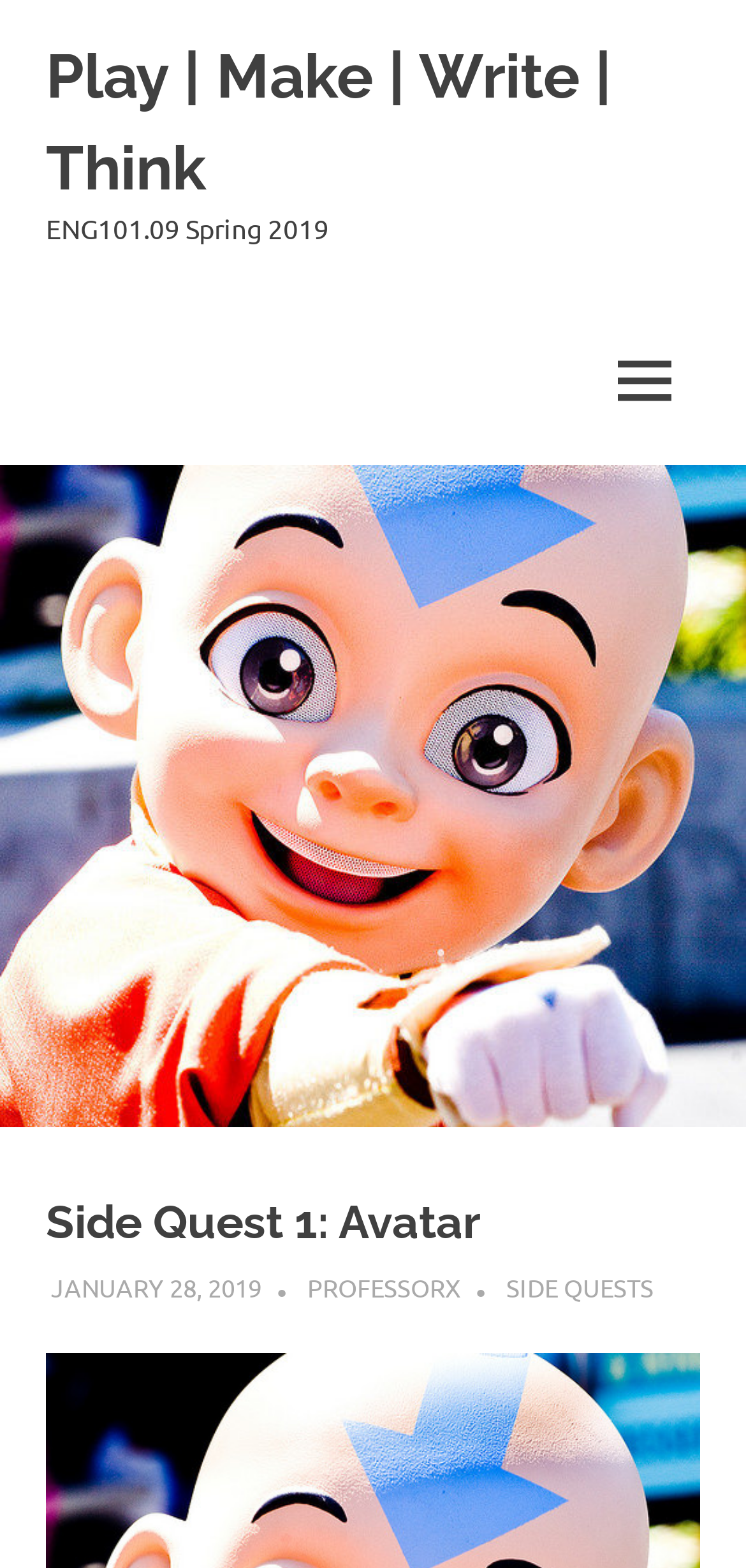What is the name of the side quest?
Please look at the screenshot and answer in one word or a short phrase.

Side Quest 1: Avatar